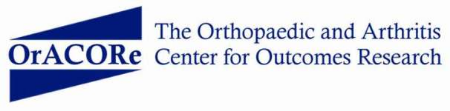Can you give a detailed response to the following question using the information from the image? What is the color of the stylized triangle in the logo?

The caption describes the design of the logo, which includes a stylized blue triangle alongside the text, indicating that the triangle is blue in color.